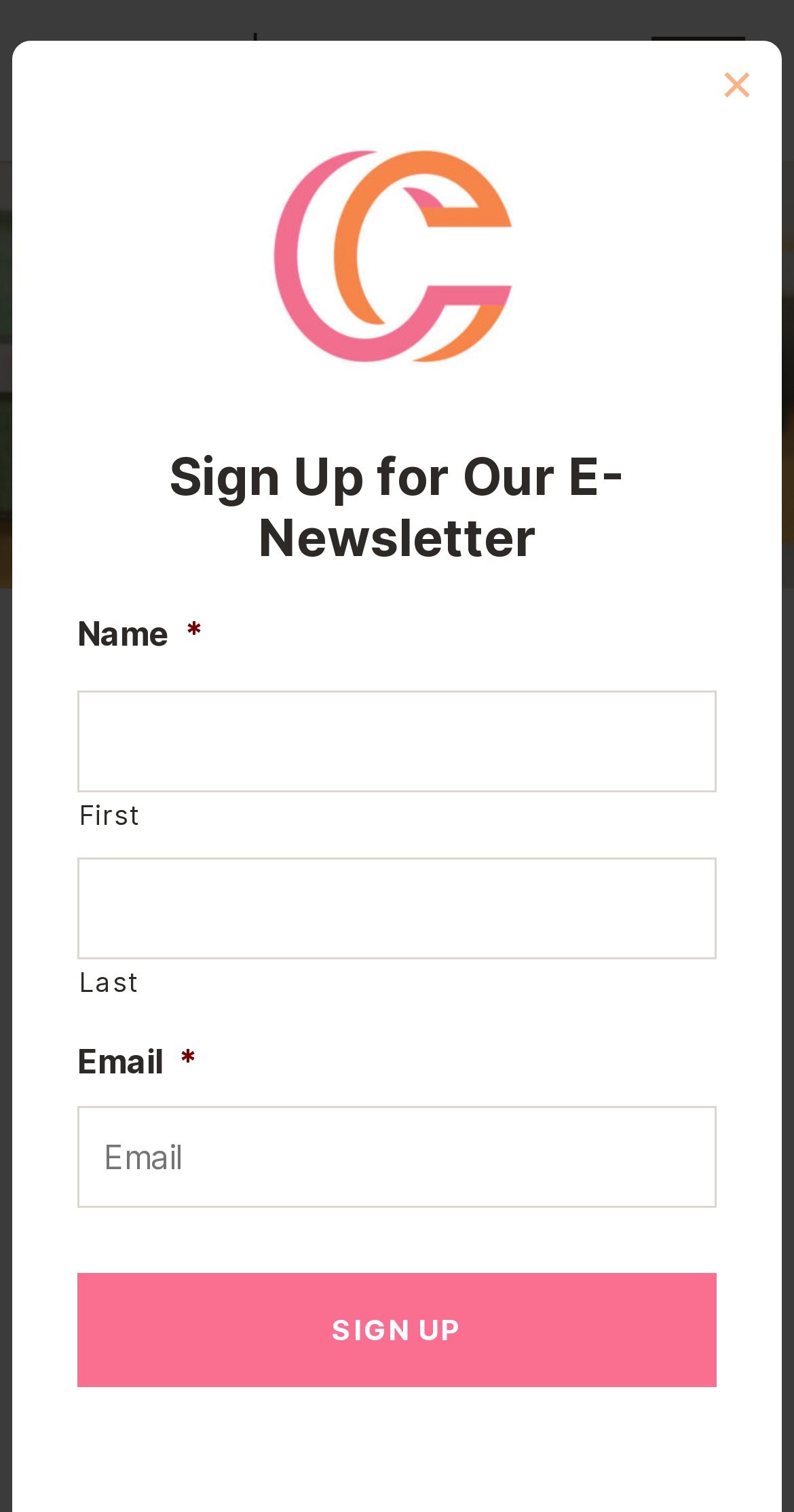Is the menu expanded?
Can you provide a detailed and comprehensive answer to the question?

The menu button is located at the top-right corner of the webpage and has an attribute 'expanded: False', indicating that the menu is not currently expanded.